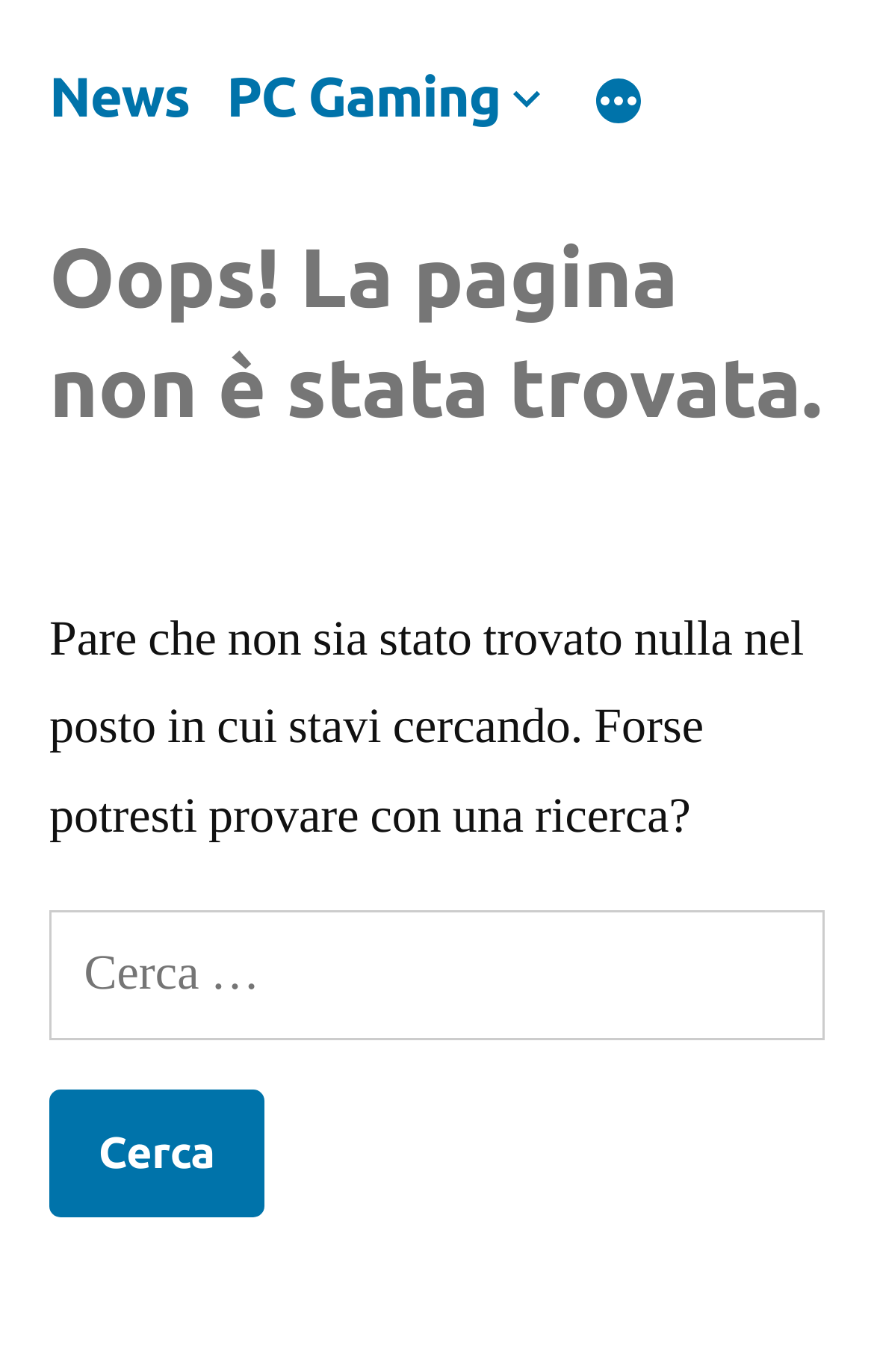Please provide a one-word or short phrase answer to the question:
What is the purpose of the search box?

To search for something